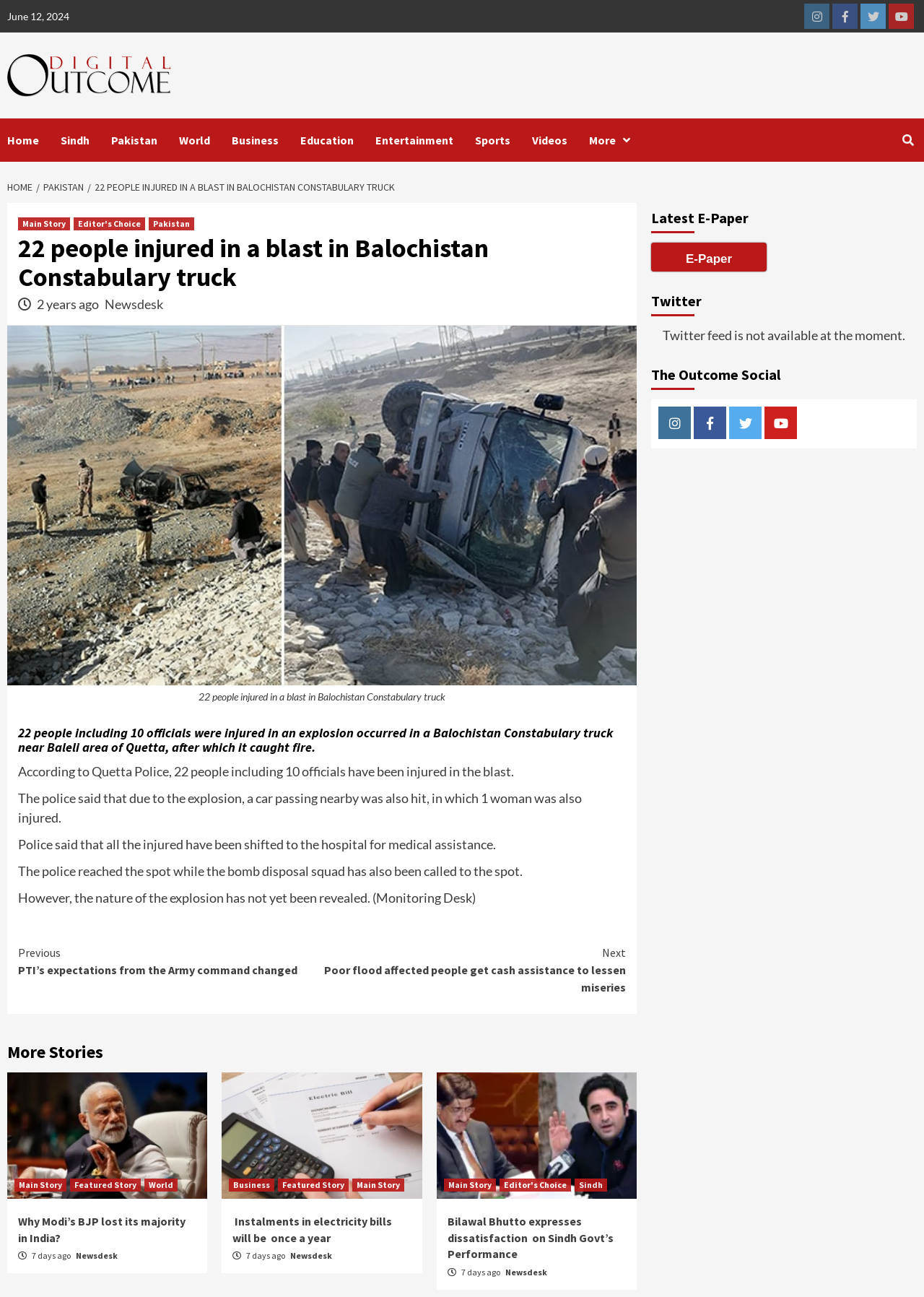Extract the bounding box coordinates of the UI element described: "title="Search"". Provide the coordinates in the format [left, top, right, bottom] with values ranging from 0 to 1.

[0.973, 0.097, 0.992, 0.119]